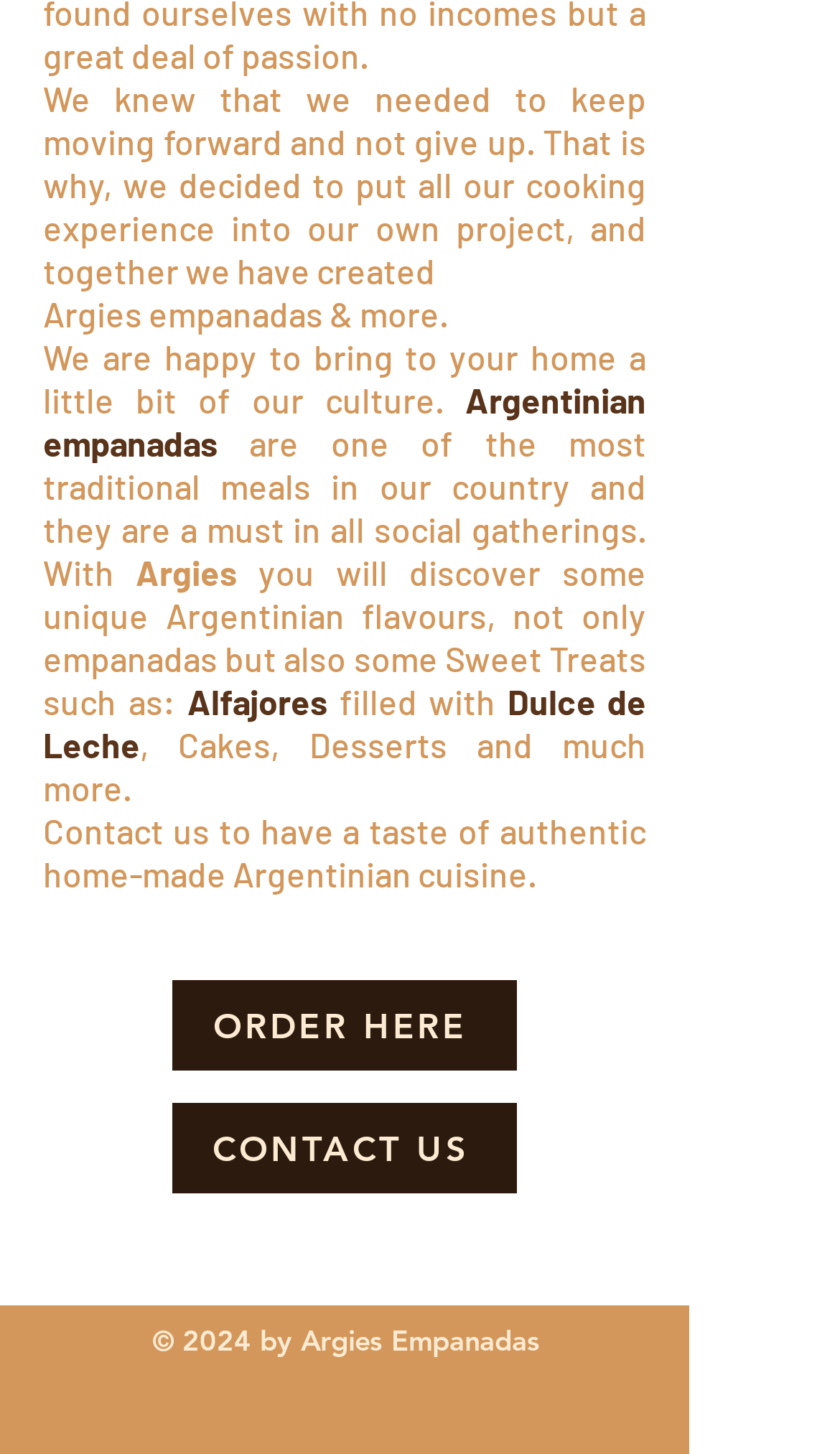Given the element description ORDER HERE, predict the bounding box coordinates for the UI element in the webpage screenshot. The format should be (top-left x, top-left y, bottom-right x, bottom-right y), and the values should be between 0 and 1.

[0.205, 0.675, 0.615, 0.737]